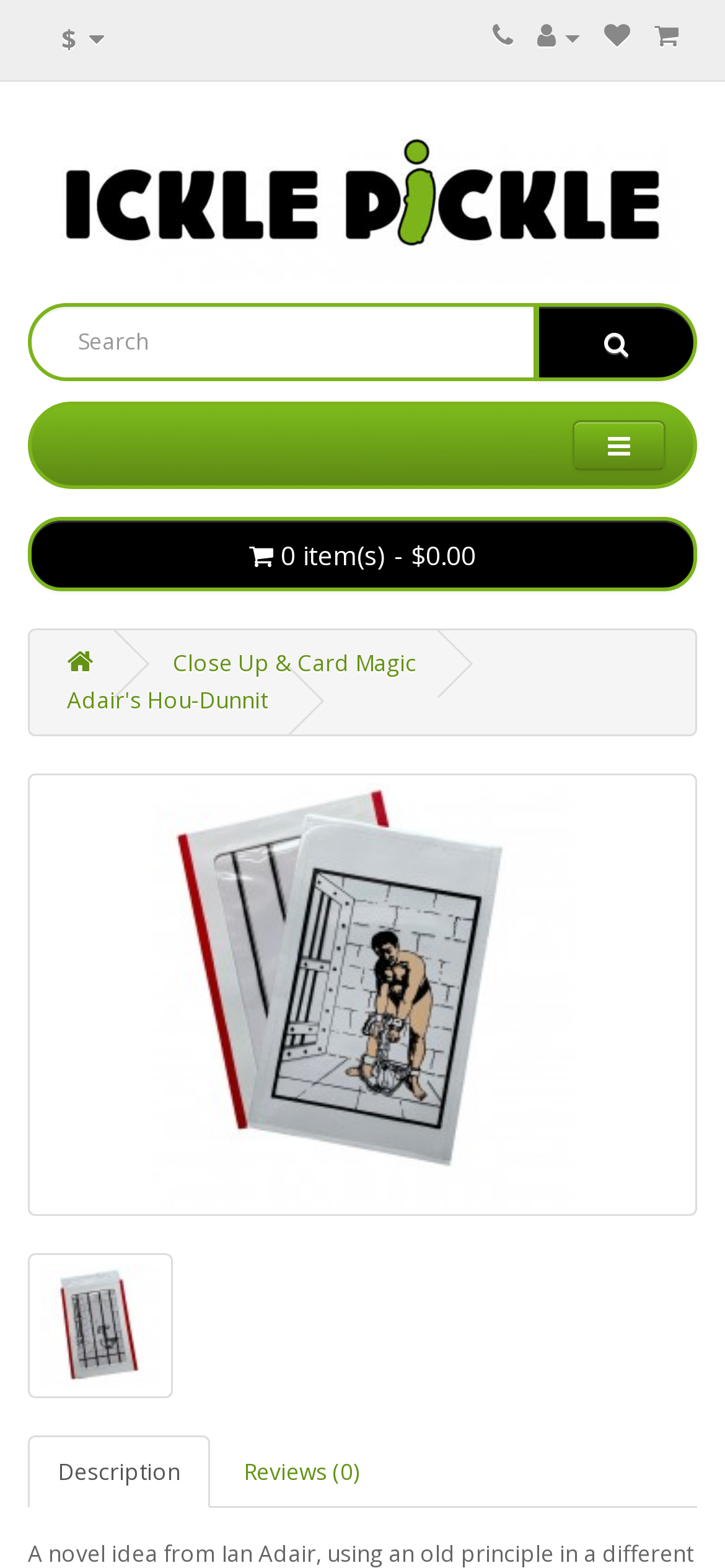Please identify the bounding box coordinates of the element I need to click to follow this instruction: "Go to Adair's Hou-Dunnit".

[0.092, 0.436, 0.369, 0.457]